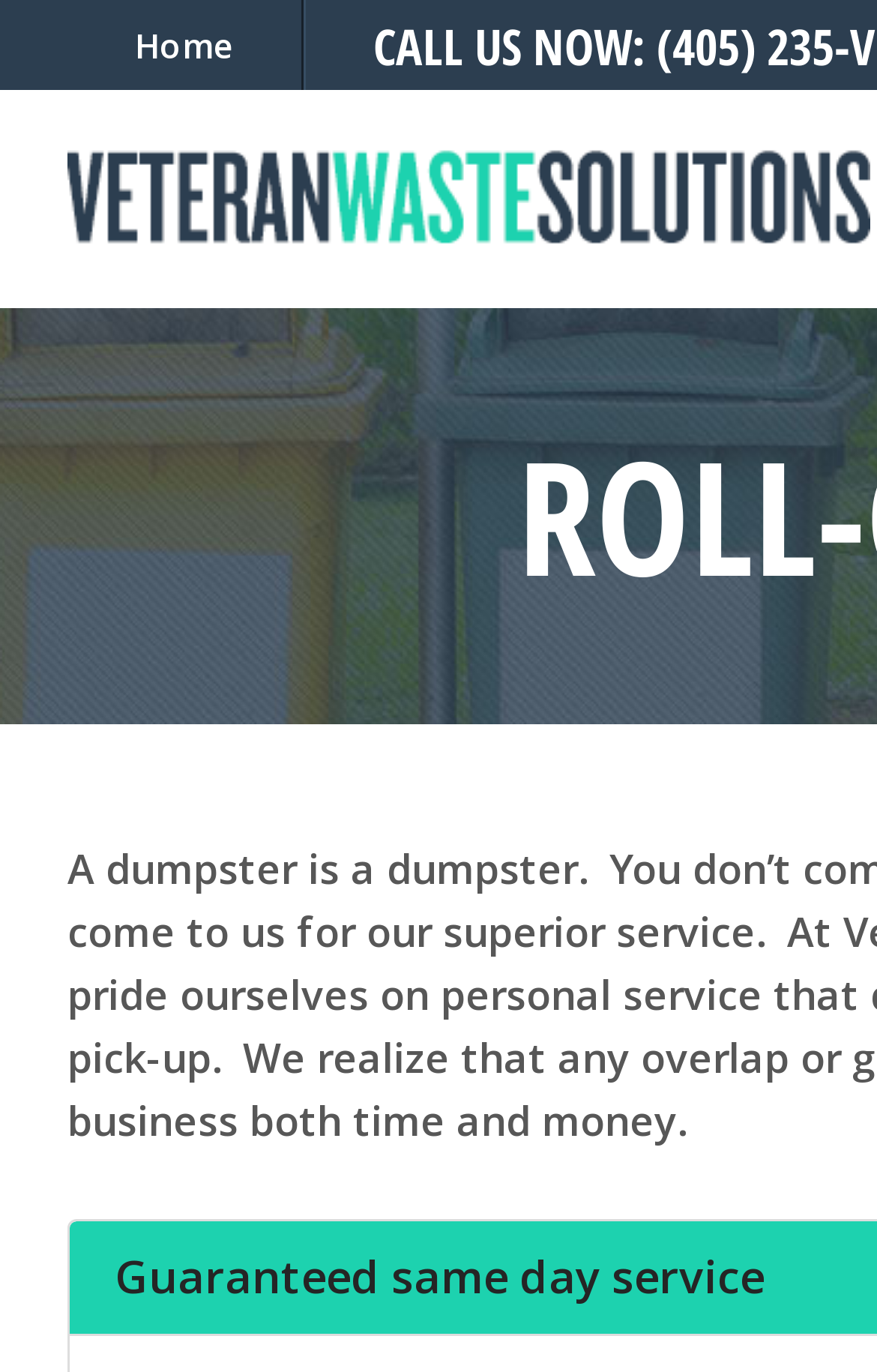Provide the bounding box coordinates of the UI element this sentence describes: "Home".

[0.077, 0.0, 0.346, 0.066]